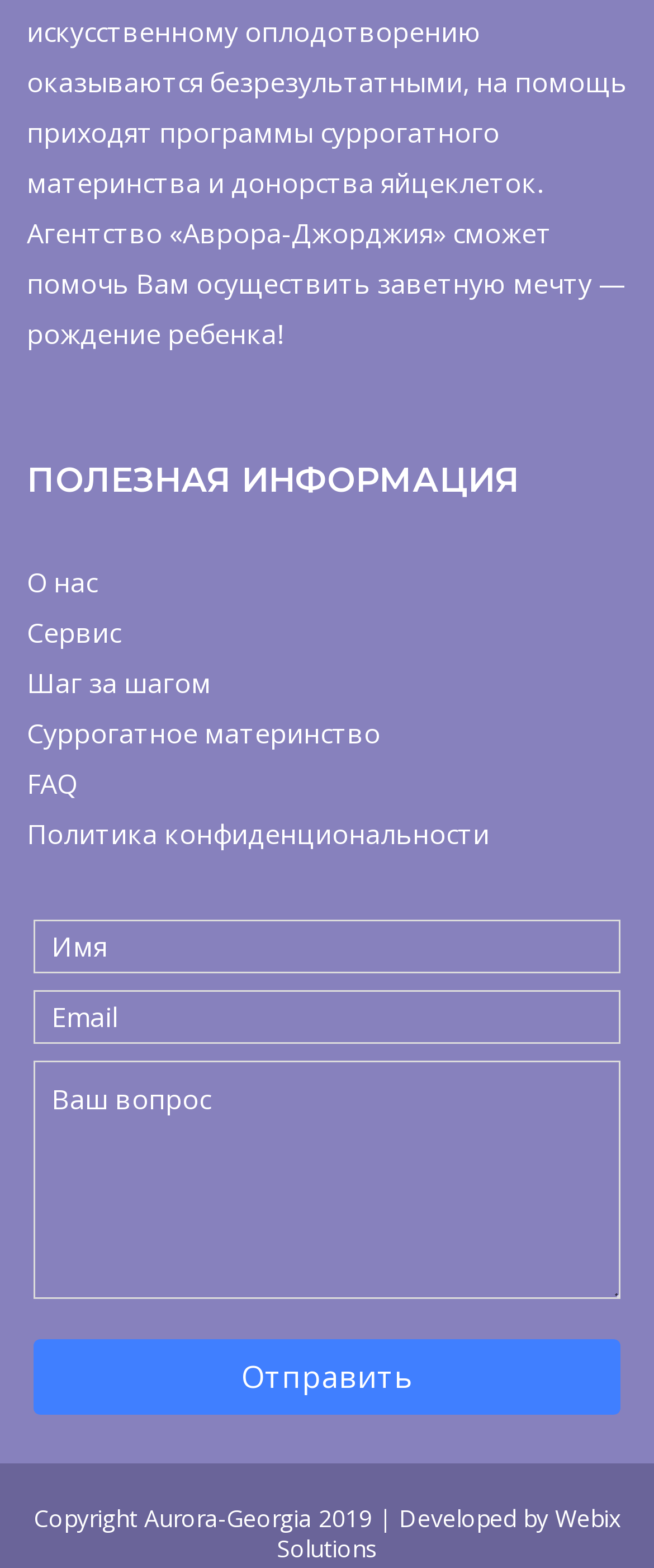Please specify the bounding box coordinates of the region to click in order to perform the following instruction: "Submit the form".

[0.05, 0.854, 0.95, 0.903]